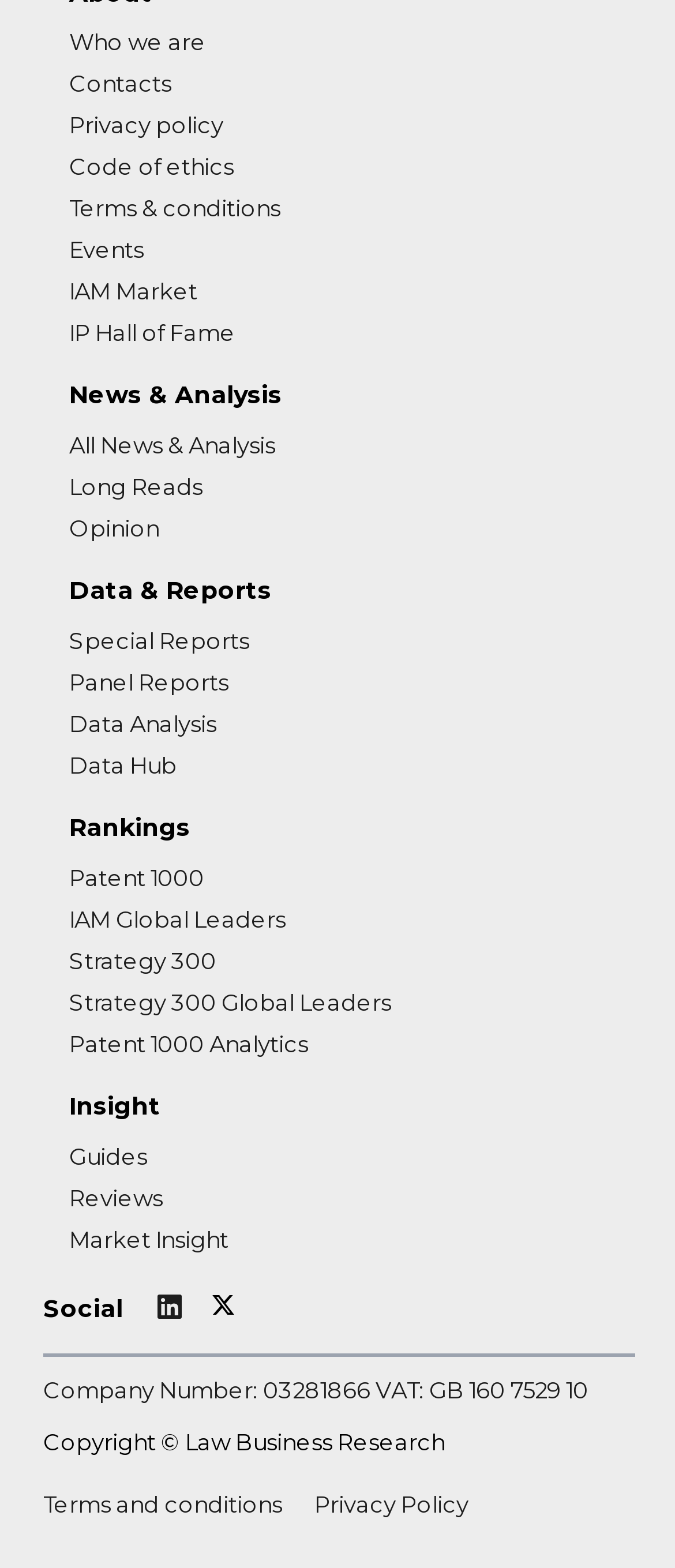What is the last link in the 'Rankings' category?
Using the visual information, respond with a single word or phrase.

Patent 1000 Analytics